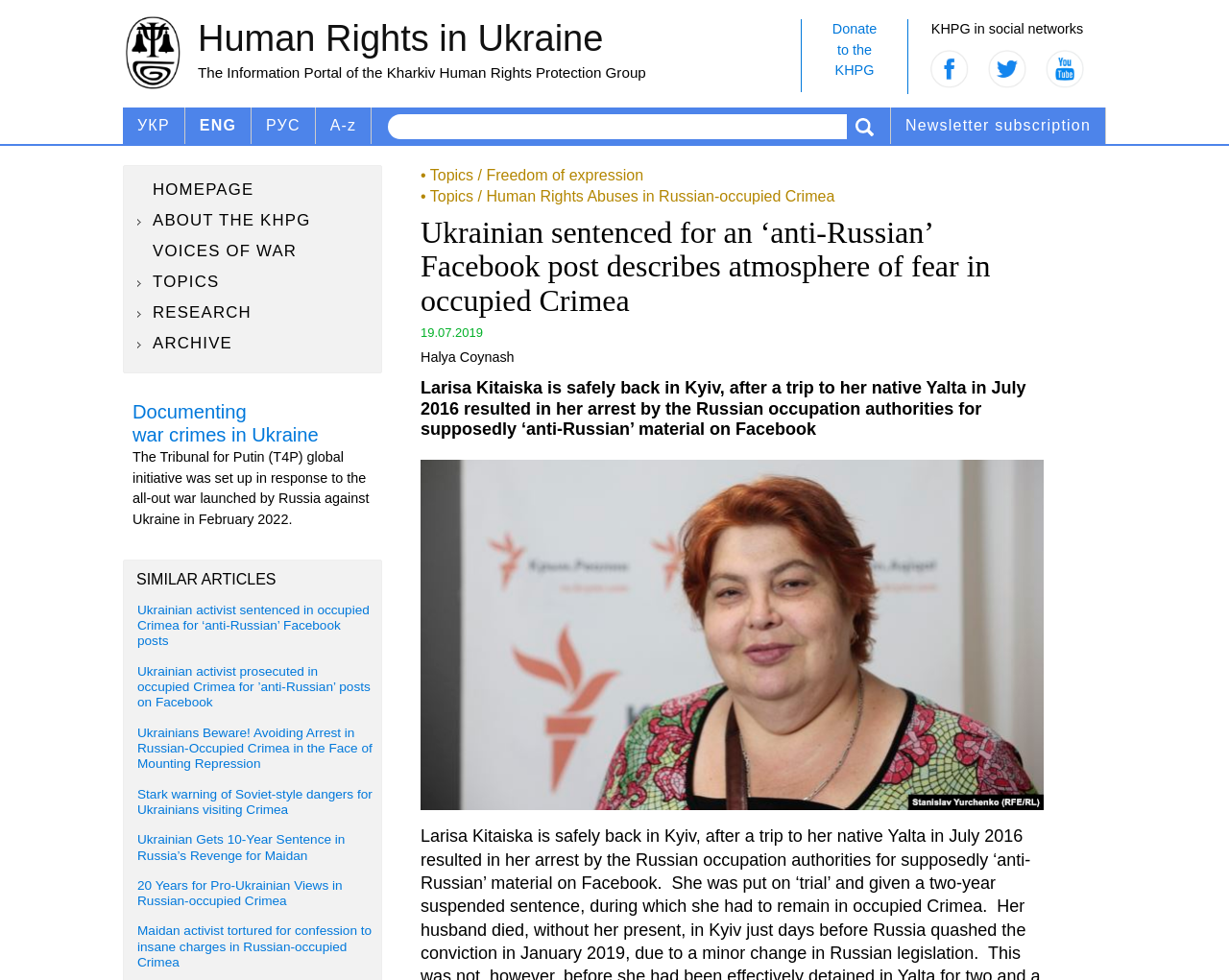Who is the author of the article?
Look at the image and answer the question using a single word or phrase.

Halya Coynash